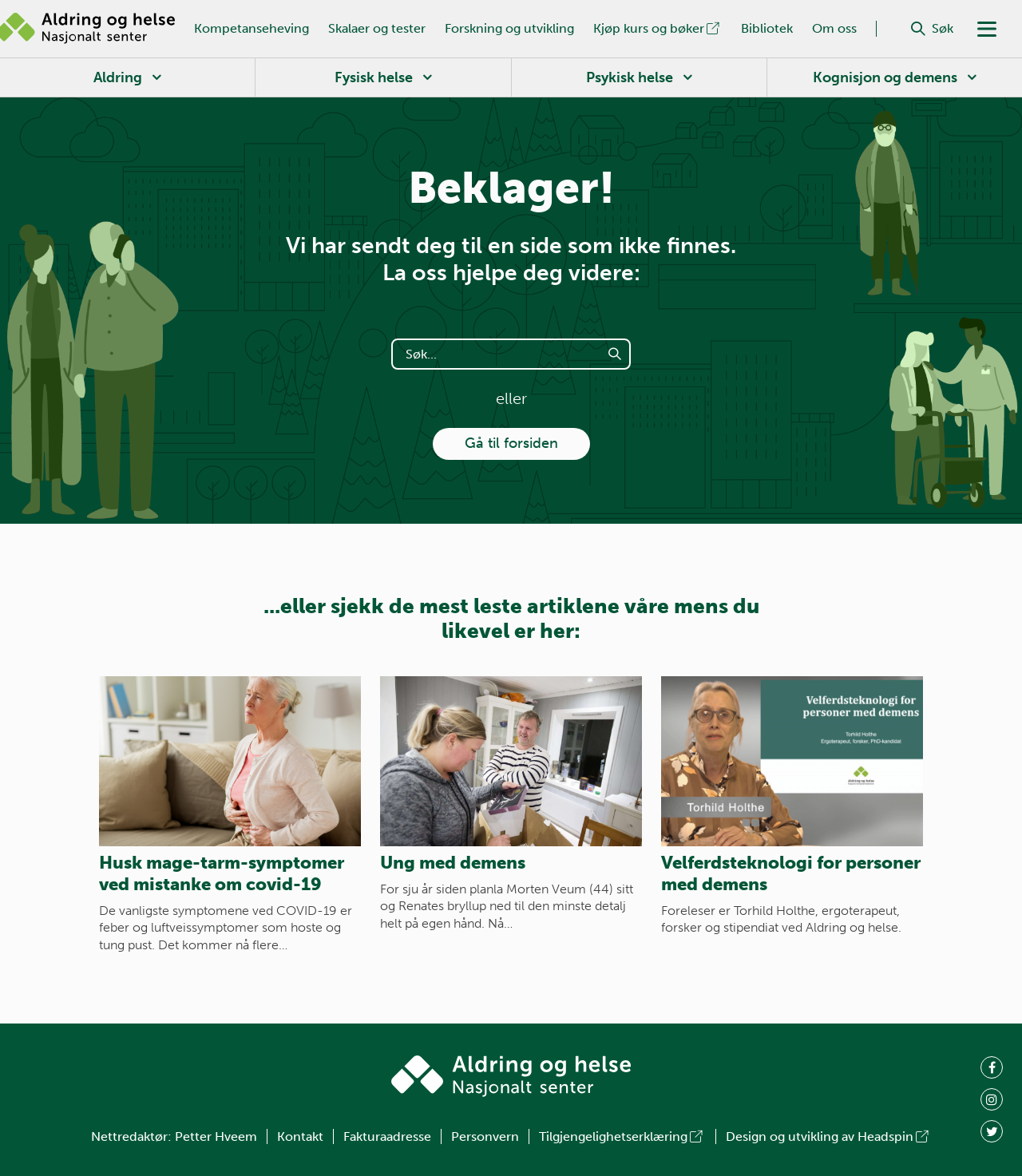Using the provided description: "Design og utvikling av Headspin", find the bounding box coordinates of the corresponding UI element. The output should be four float numbers between 0 and 1, in the format [left, top, right, bottom].

[0.71, 0.96, 0.911, 0.973]